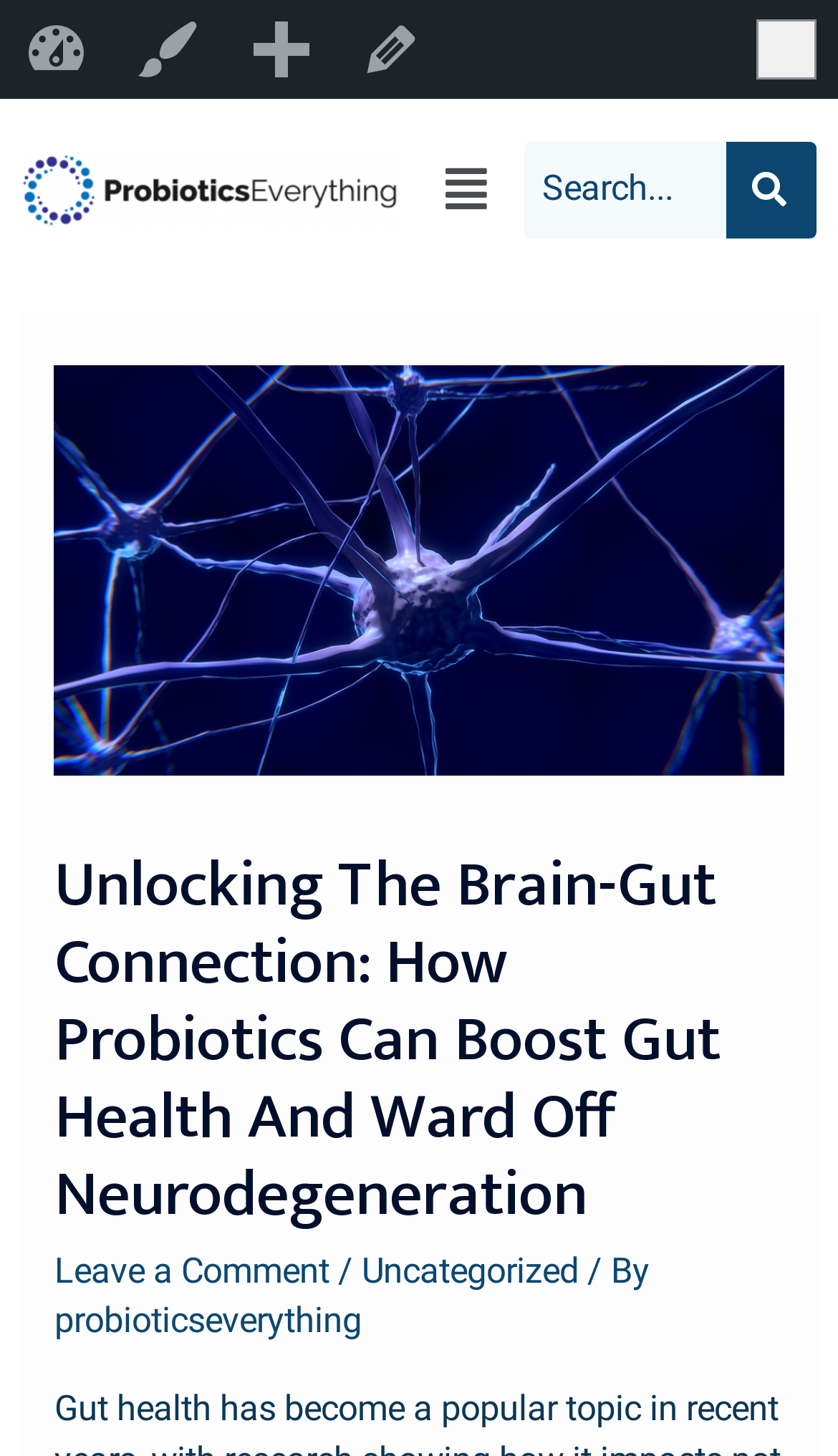What is the purpose of the search box?
Provide an in-depth and detailed answer to the question.

I found a search box on the top-right corner of the webpage, which suggests that it is meant to be used to search for content within the website.